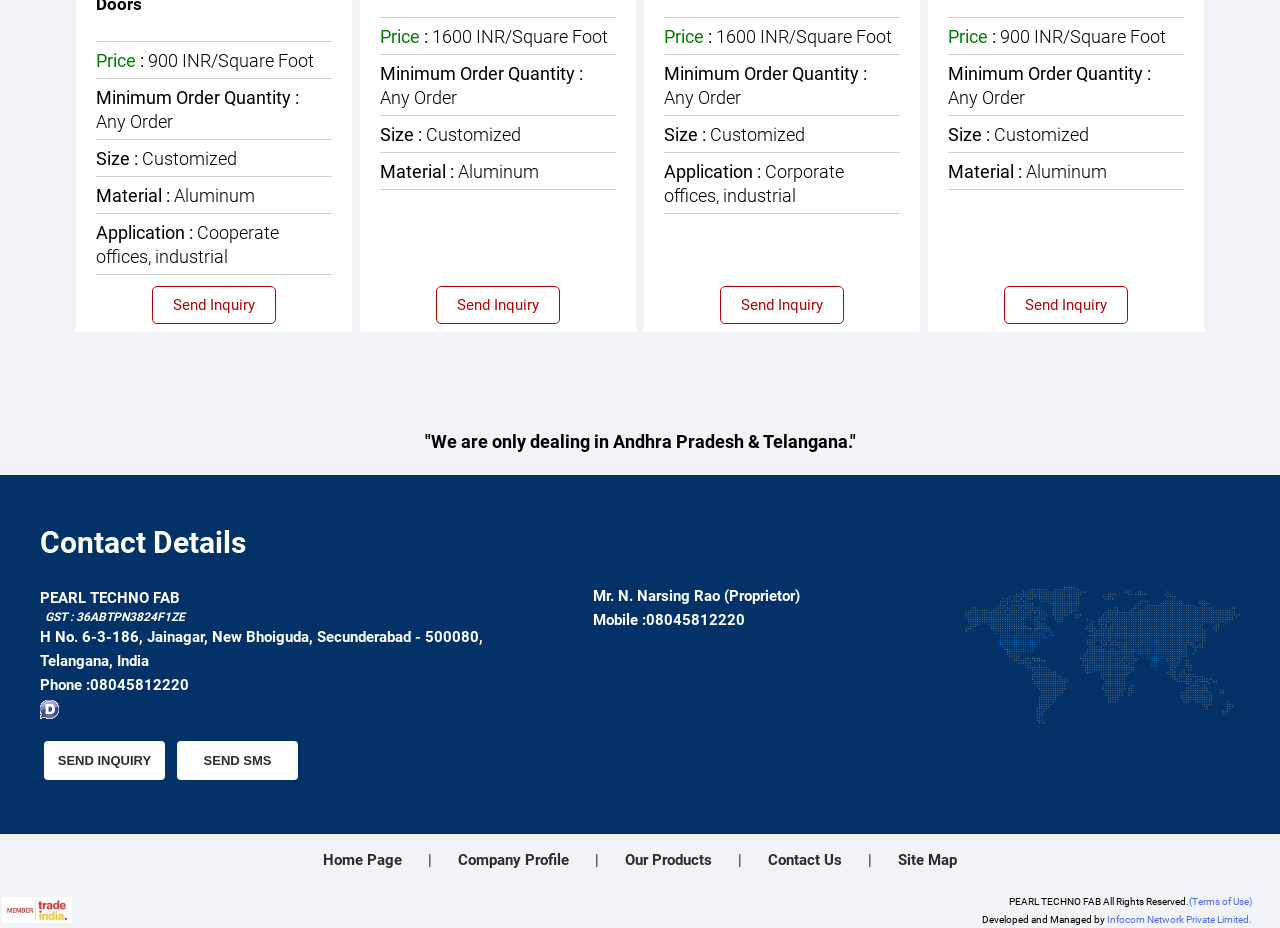Please determine the bounding box coordinates of the element's region to click in order to carry out the following instruction: "Click Send Inquiry". The coordinates should be four float numbers between 0 and 1, i.e., [left, top, right, bottom].

[0.341, 0.309, 0.438, 0.35]